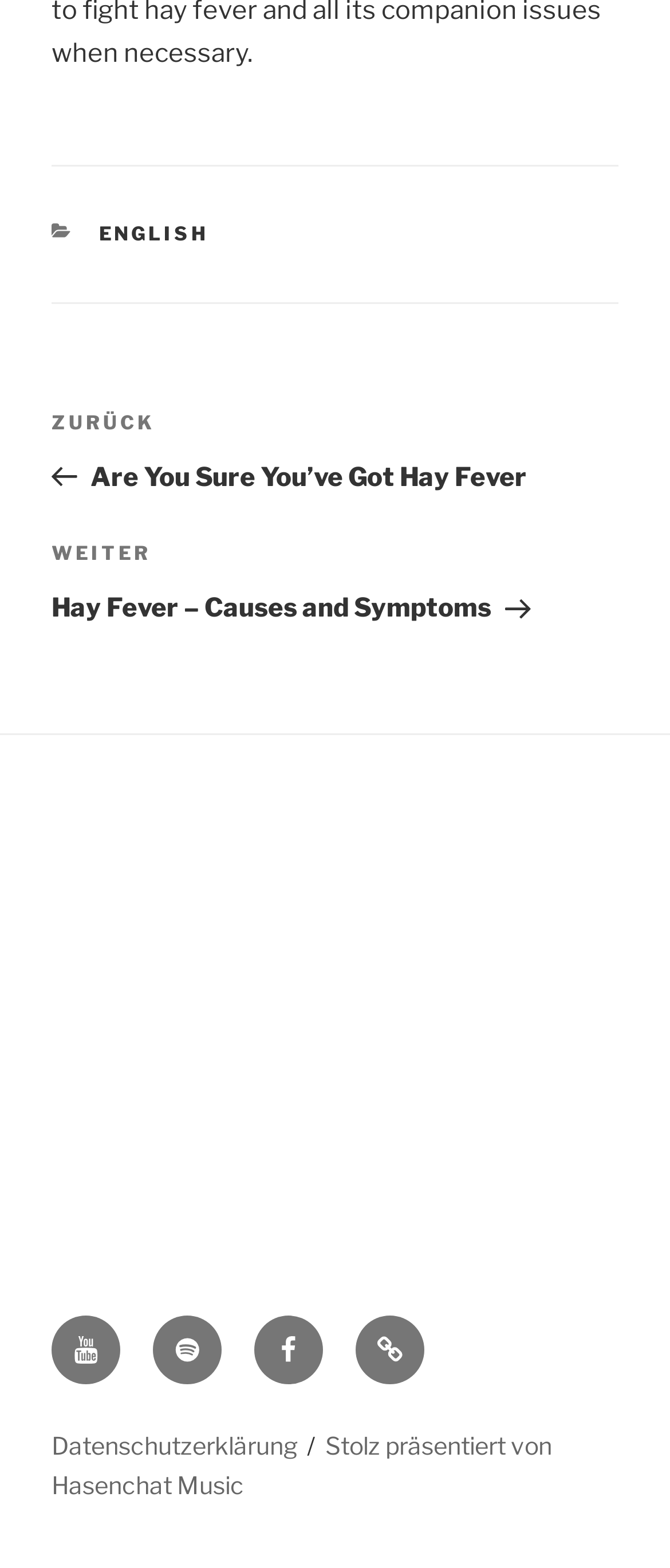Indicate the bounding box coordinates of the element that needs to be clicked to satisfy the following instruction: "View the Open Access Policy". The coordinates should be four float numbers between 0 and 1, i.e., [left, top, right, bottom].

None